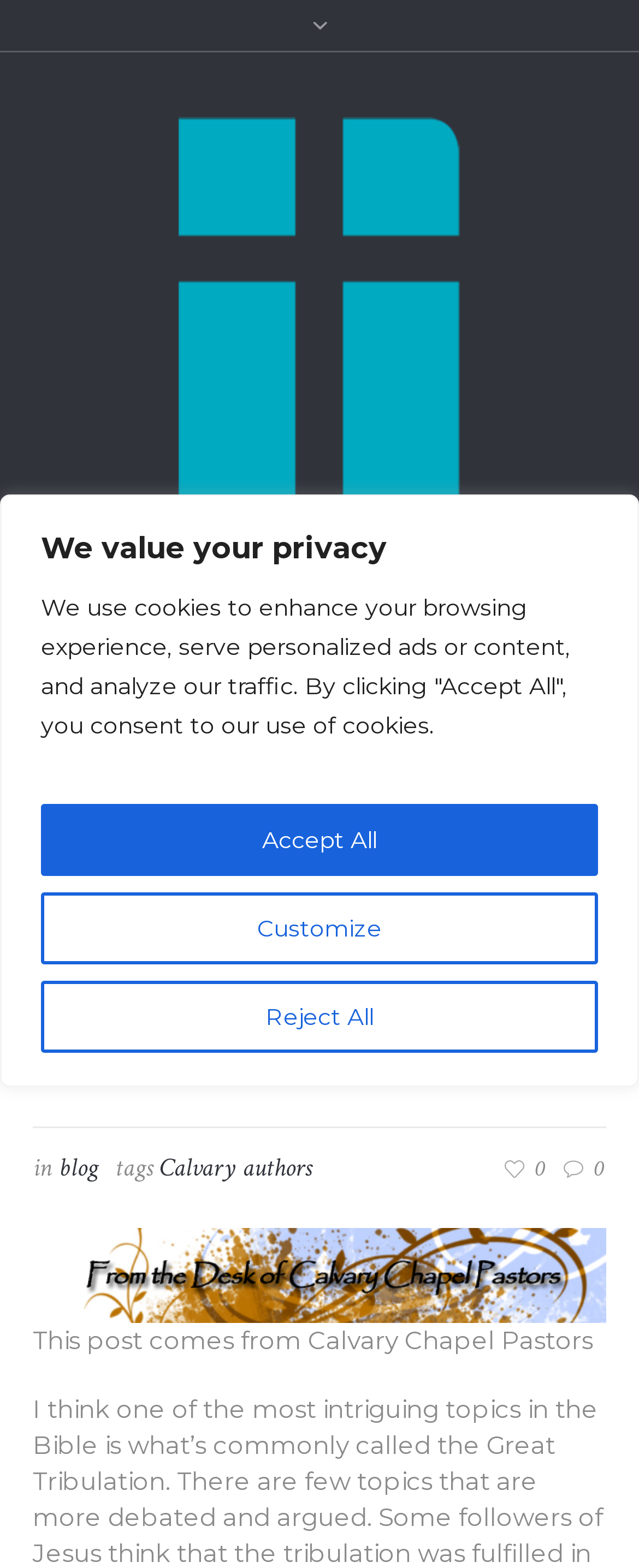What is the author of the blog post?
Provide a comprehensive and detailed answer to the question.

I found the answer by looking at the static text 'This post comes from Calvary Chapel Pastors' which suggests that the author of the blog post is Calvary Chapel Pastors.